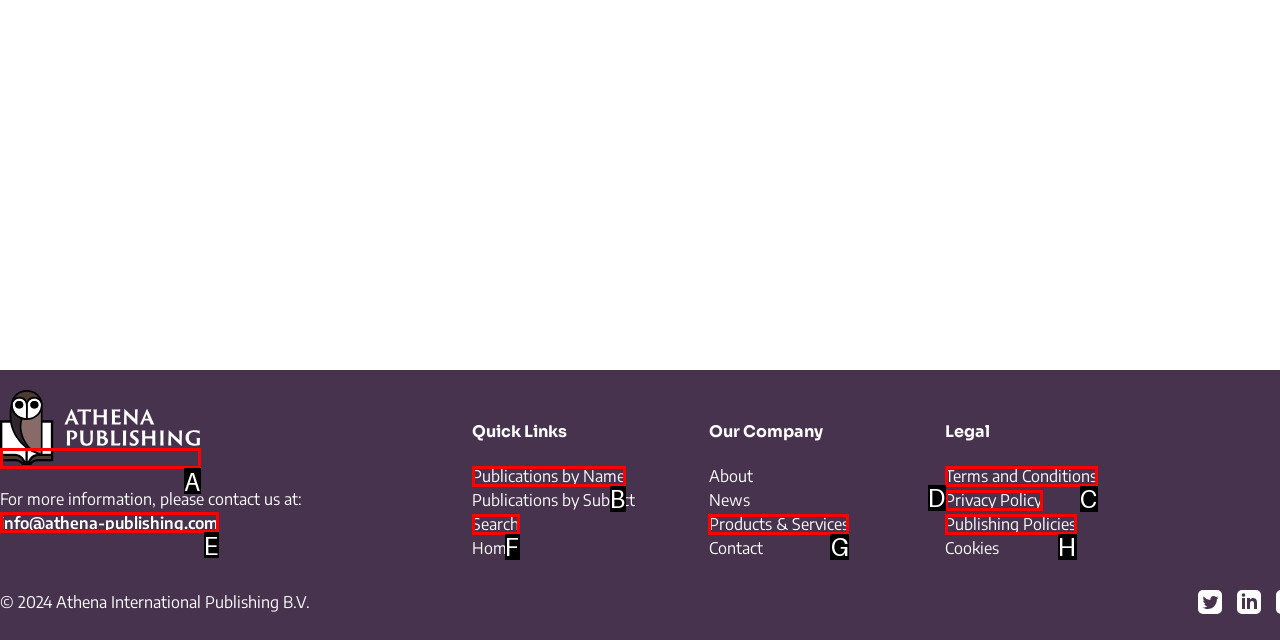Select the option that aligns with the description: Terms and Conditions
Respond with the letter of the correct choice from the given options.

C